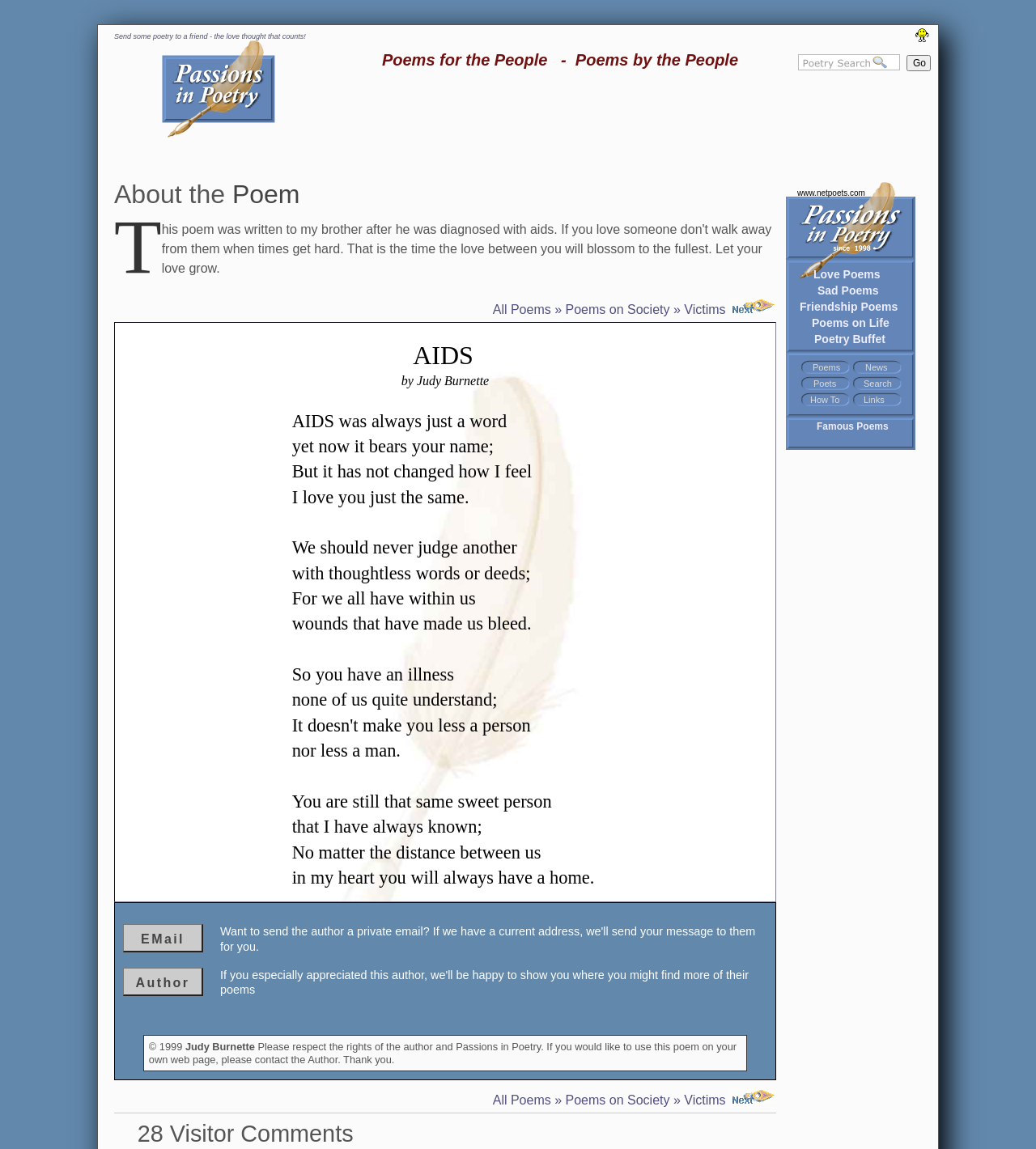Specify the bounding box coordinates of the area that needs to be clicked to achieve the following instruction: "Read more about the blog".

None